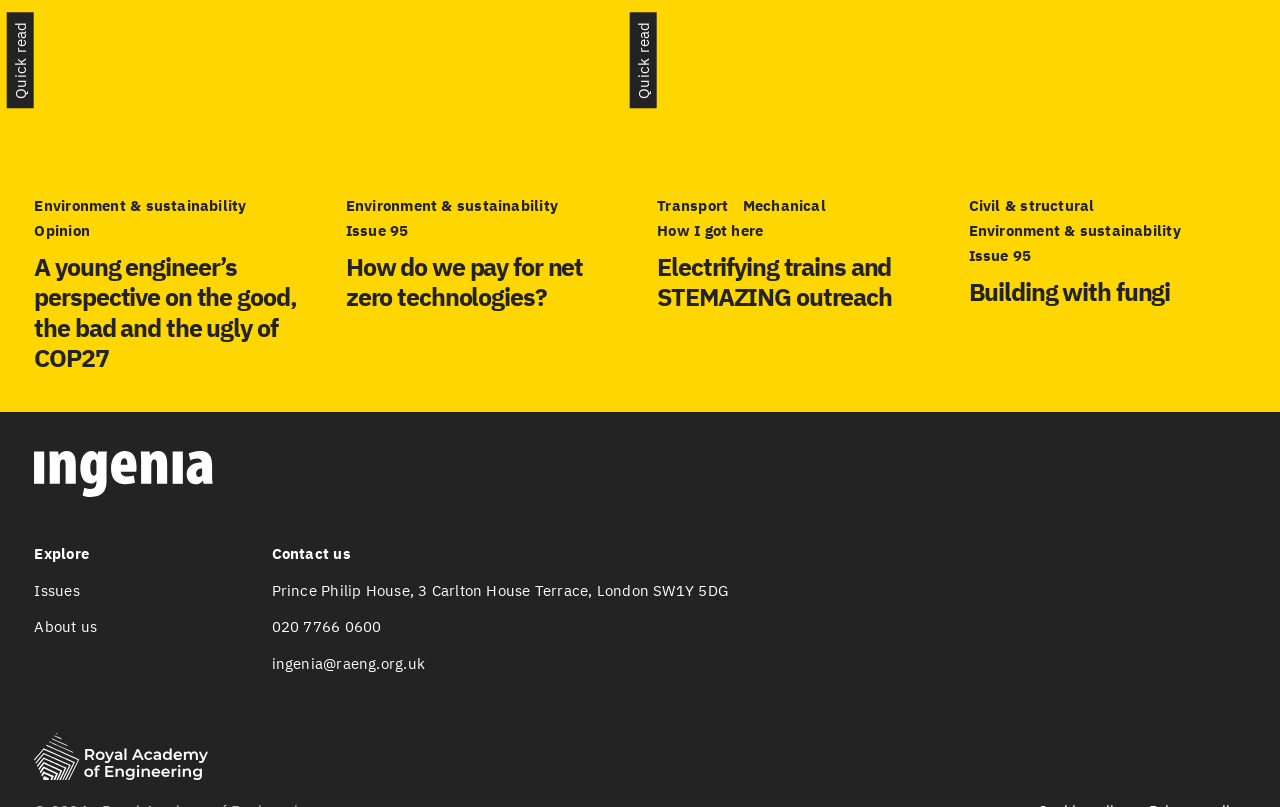Please specify the coordinates of the bounding box for the element that should be clicked to carry out this instruction: "Contact us". The coordinates must be four float numbers between 0 and 1, formatted as [left, top, right, bottom].

[0.212, 0.674, 0.274, 0.698]